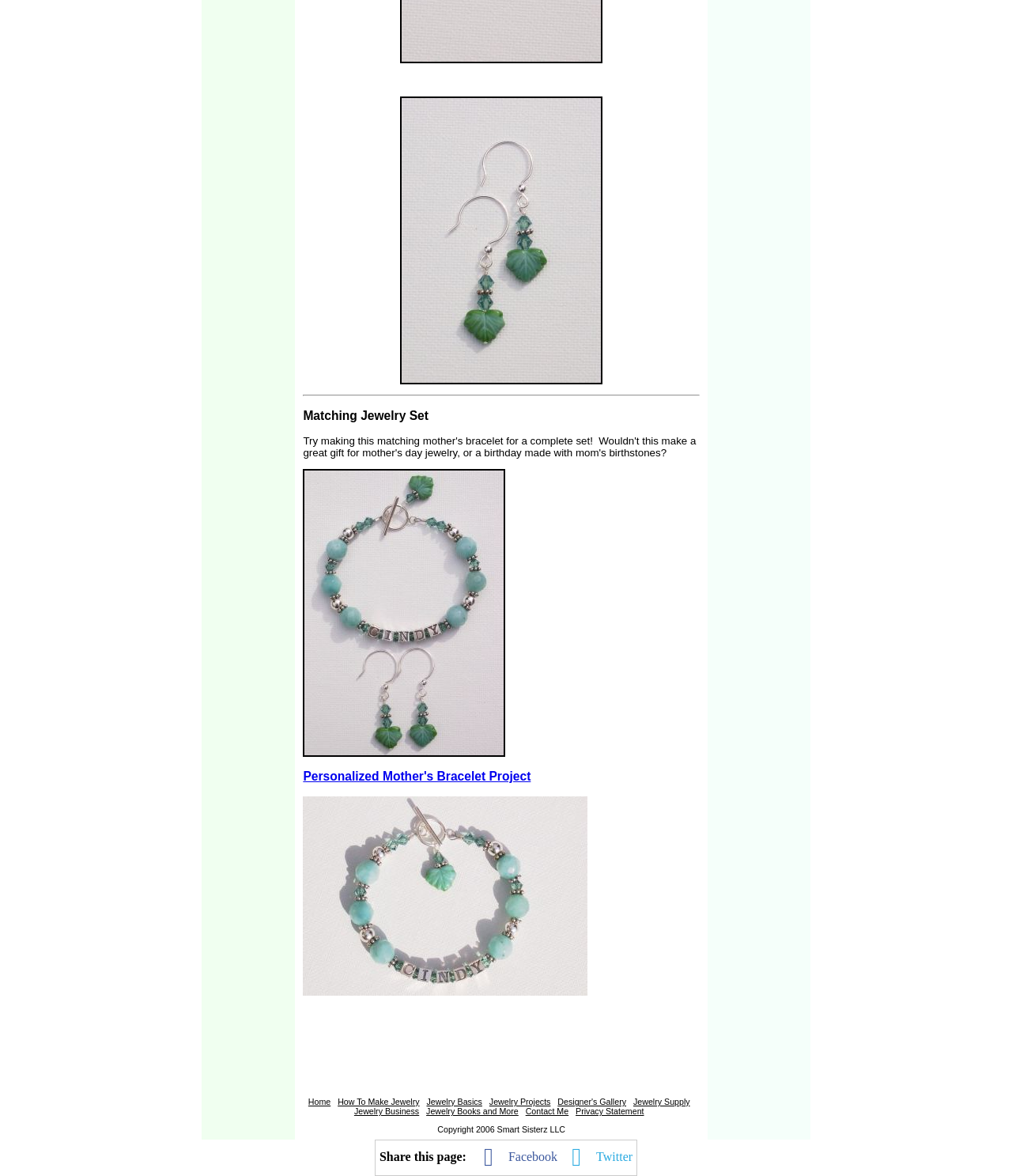Give a short answer using one word or phrase for the question:
What is the name of the jewelry project on the top?

Leaf Bead Earrings Project